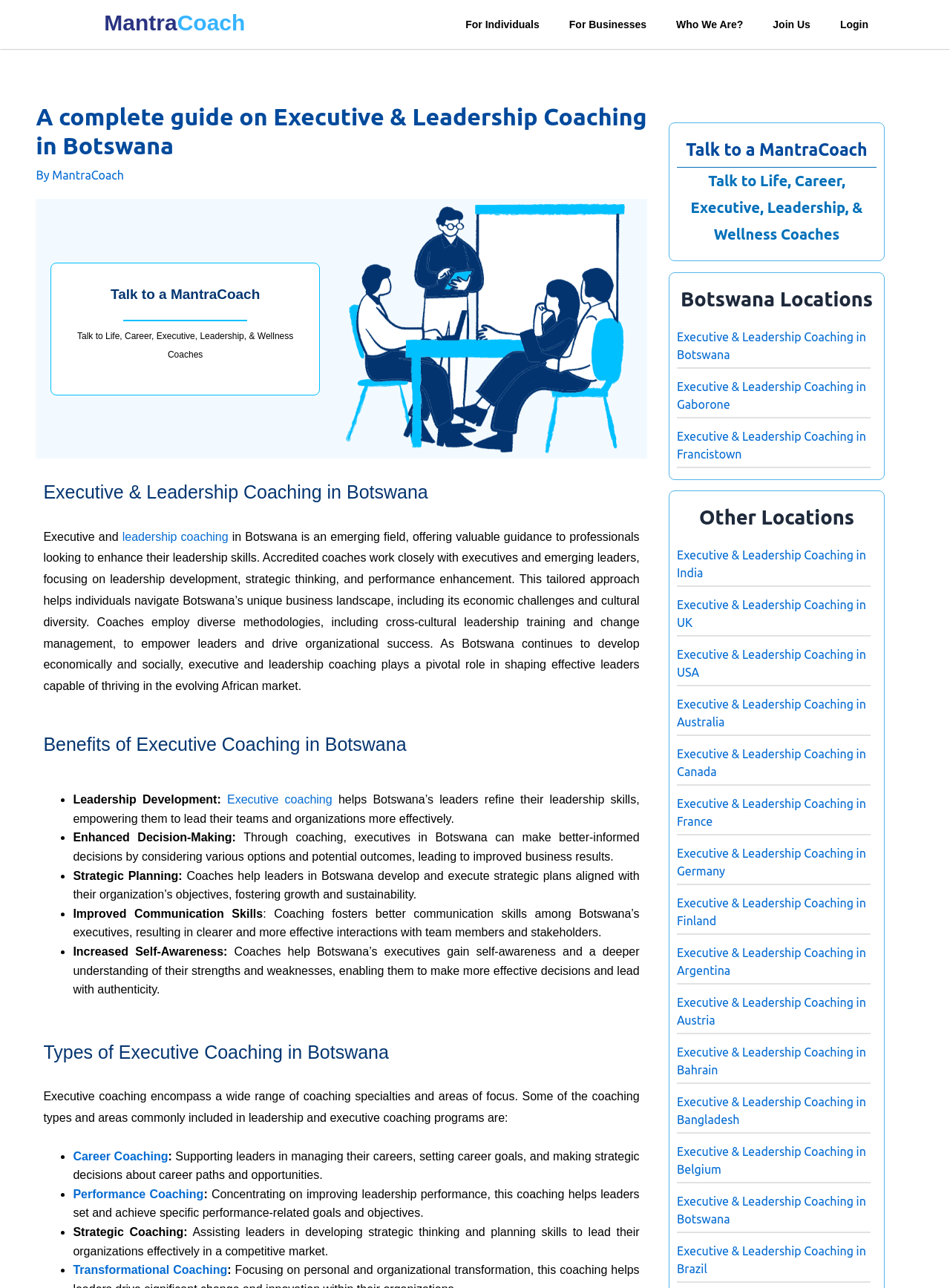Determine the bounding box coordinates of the clickable element to complete this instruction: "Get information on transformational coaching". Provide the coordinates in the format of four float numbers between 0 and 1, [left, top, right, bottom].

[0.077, 0.981, 0.239, 0.991]